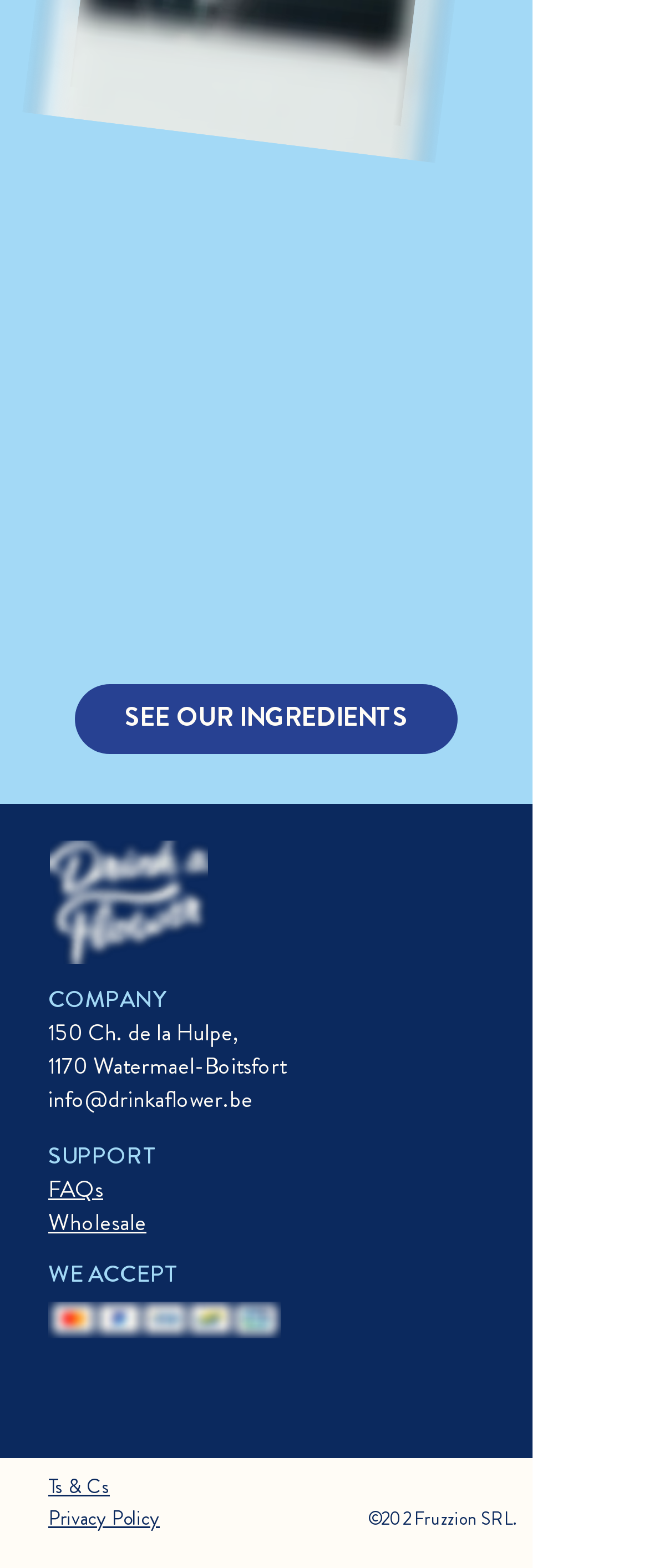Show the bounding box coordinates for the HTML element described as: "info@drinkaflower.be".

[0.074, 0.69, 0.39, 0.711]